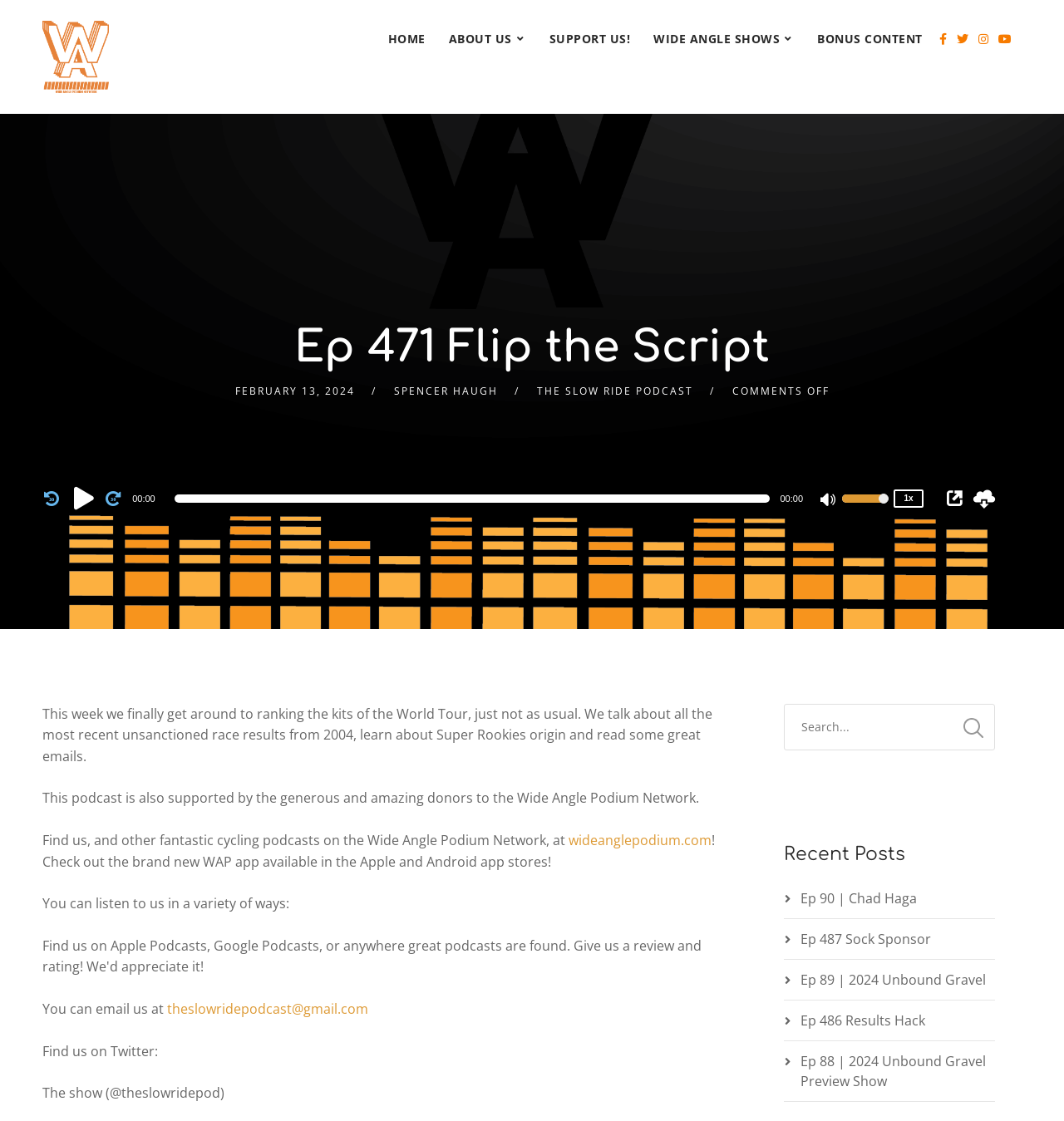Identify the bounding box coordinates of the region that should be clicked to execute the following instruction: "Play the audio".

[0.063, 0.429, 0.095, 0.459]